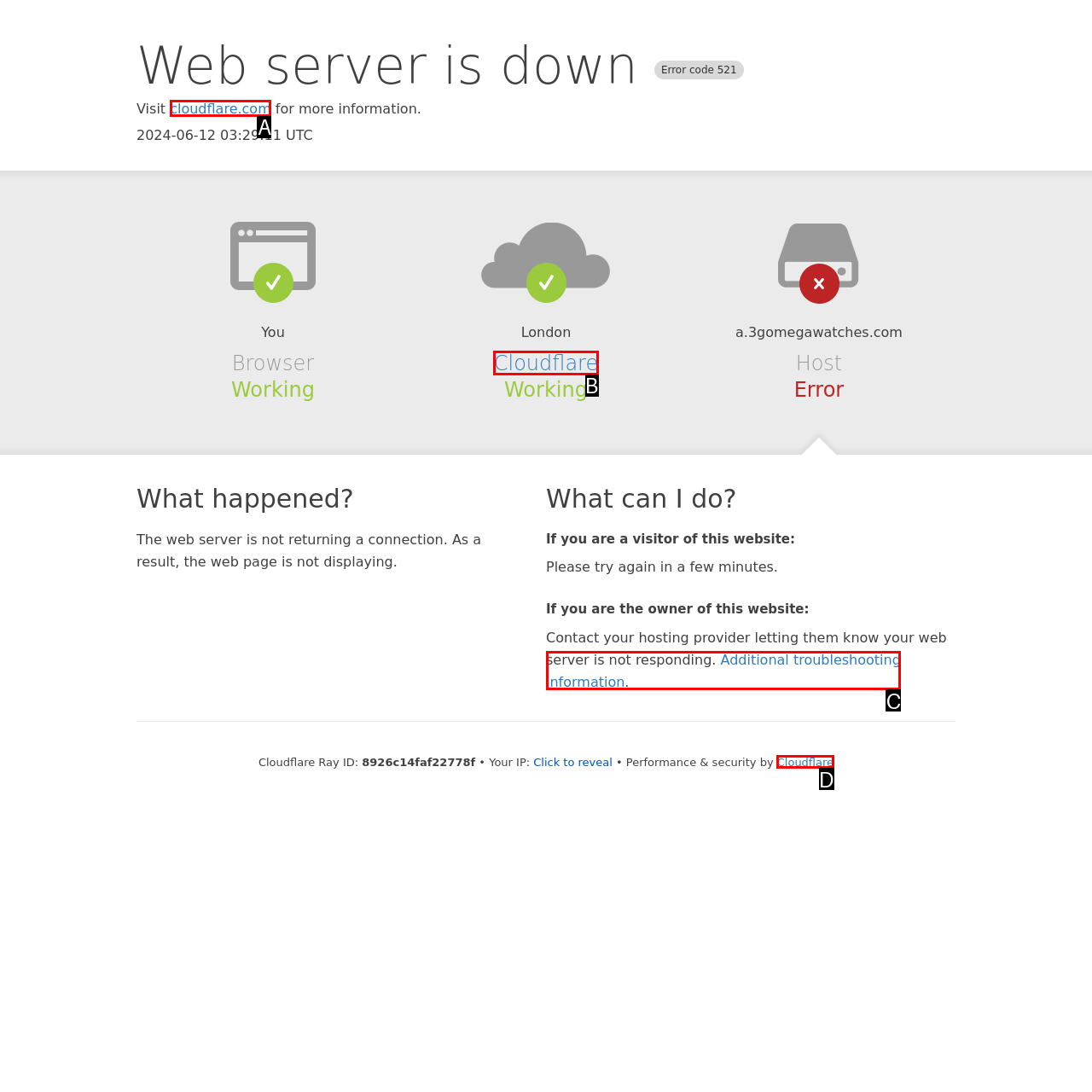Match the following description to a UI element: title="Subscribe to our RSS Feed"
Provide the letter of the matching option directly.

None